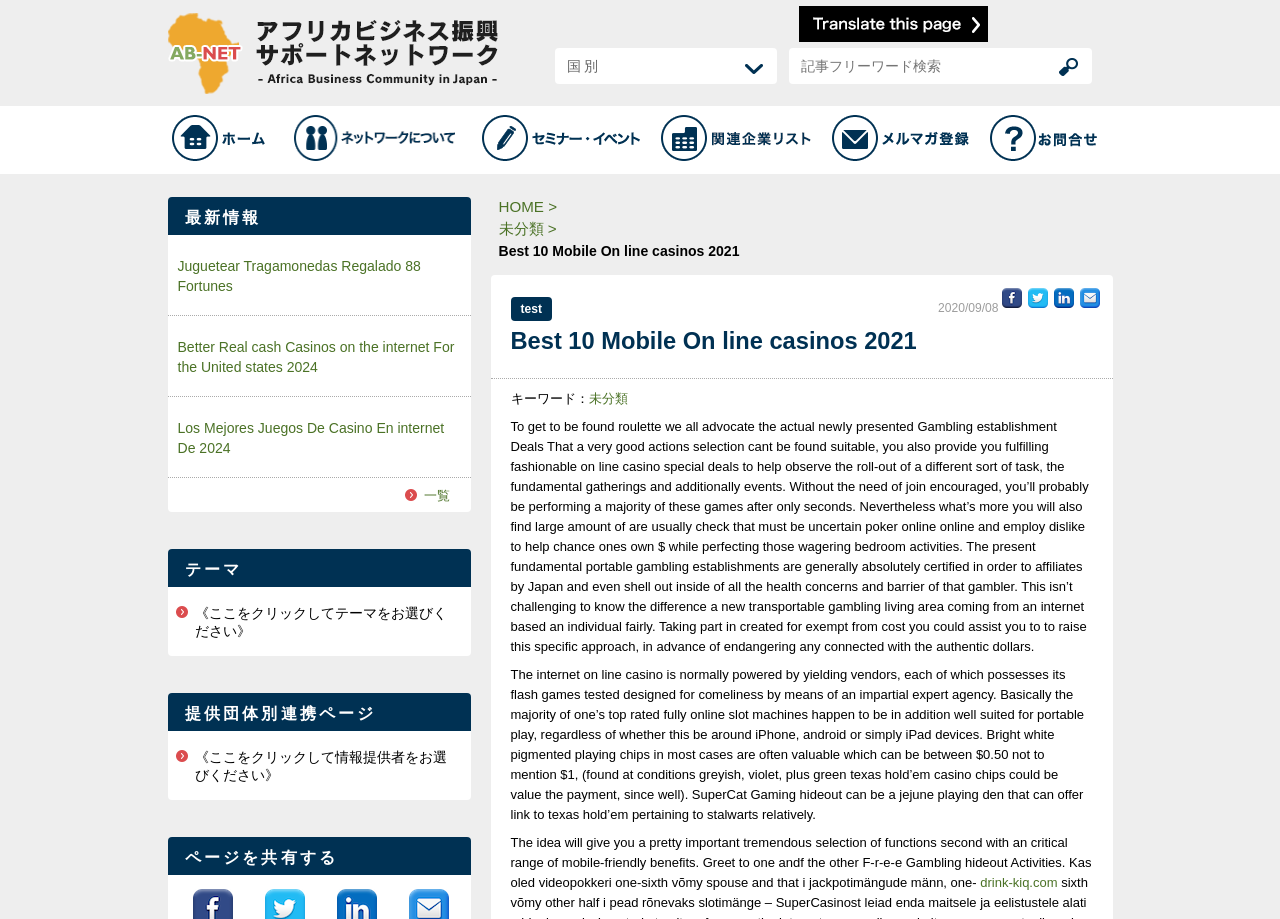Using the details from the image, please elaborate on the following question: What is the language of the webpage?

I determined the language of the webpage by looking at the text content of the webpage. The text is written in Japanese characters, and the language used is Japanese. This suggests that the language of the webpage is Japanese.